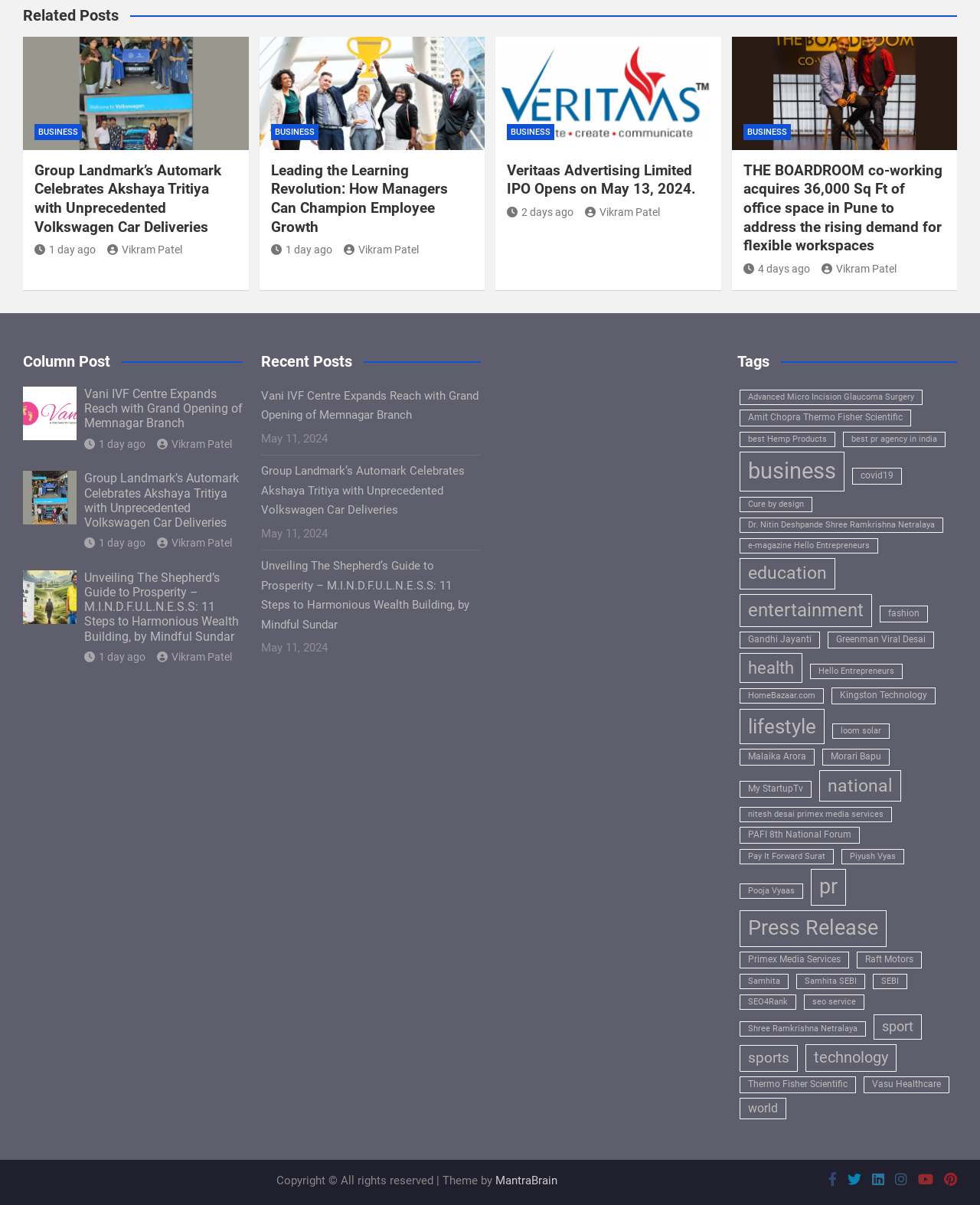Please find and report the bounding box coordinates of the element to click in order to perform the following action: "View 'Leading the Learning Revolution: How Managers Can Champion Employee Growth'". The coordinates should be expressed as four float numbers between 0 and 1, in the format [left, top, right, bottom].

[0.276, 0.134, 0.483, 0.197]